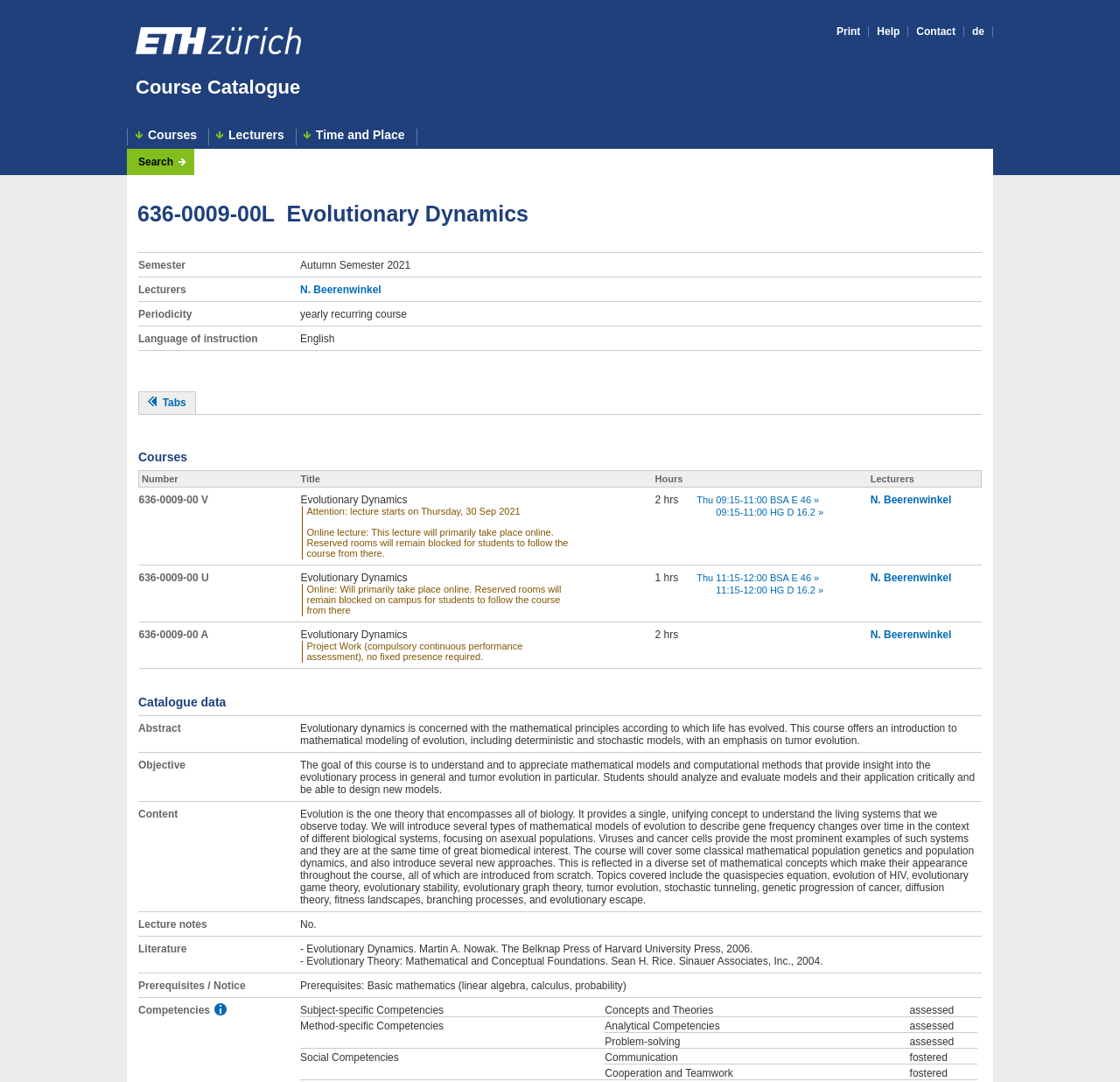How many hours is the course?
Please answer the question with as much detail and depth as you can.

I found the answer by looking at the table row with the column headers 'Number', 'Title', 'Hours', and 'Lecturers'. In the row with the course title 'Evolutionary Dynamics', the number of hours is specified as '2 hrs'.